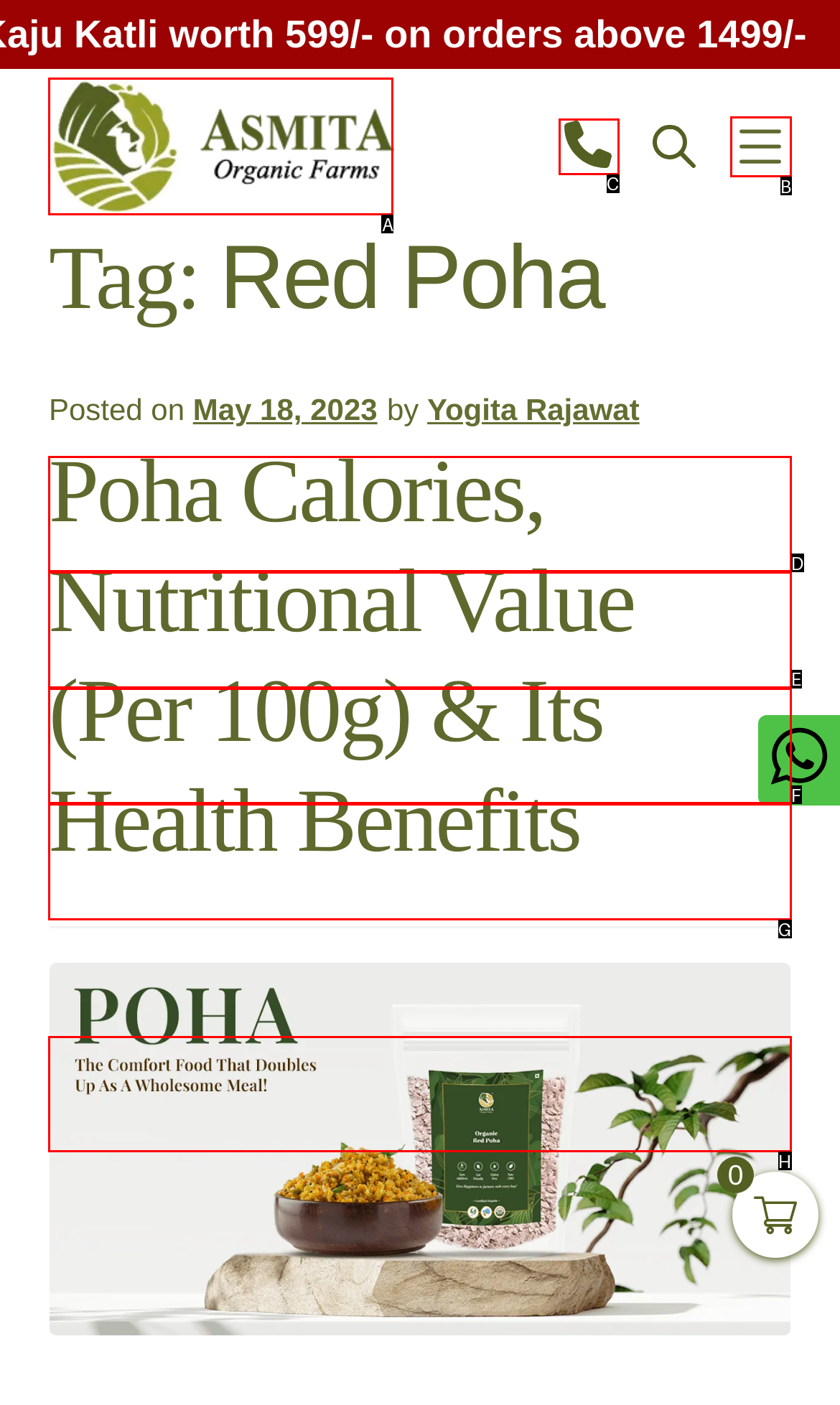Choose the letter of the option that needs to be clicked to perform the task: Toggle the menu. Answer with the letter.

B